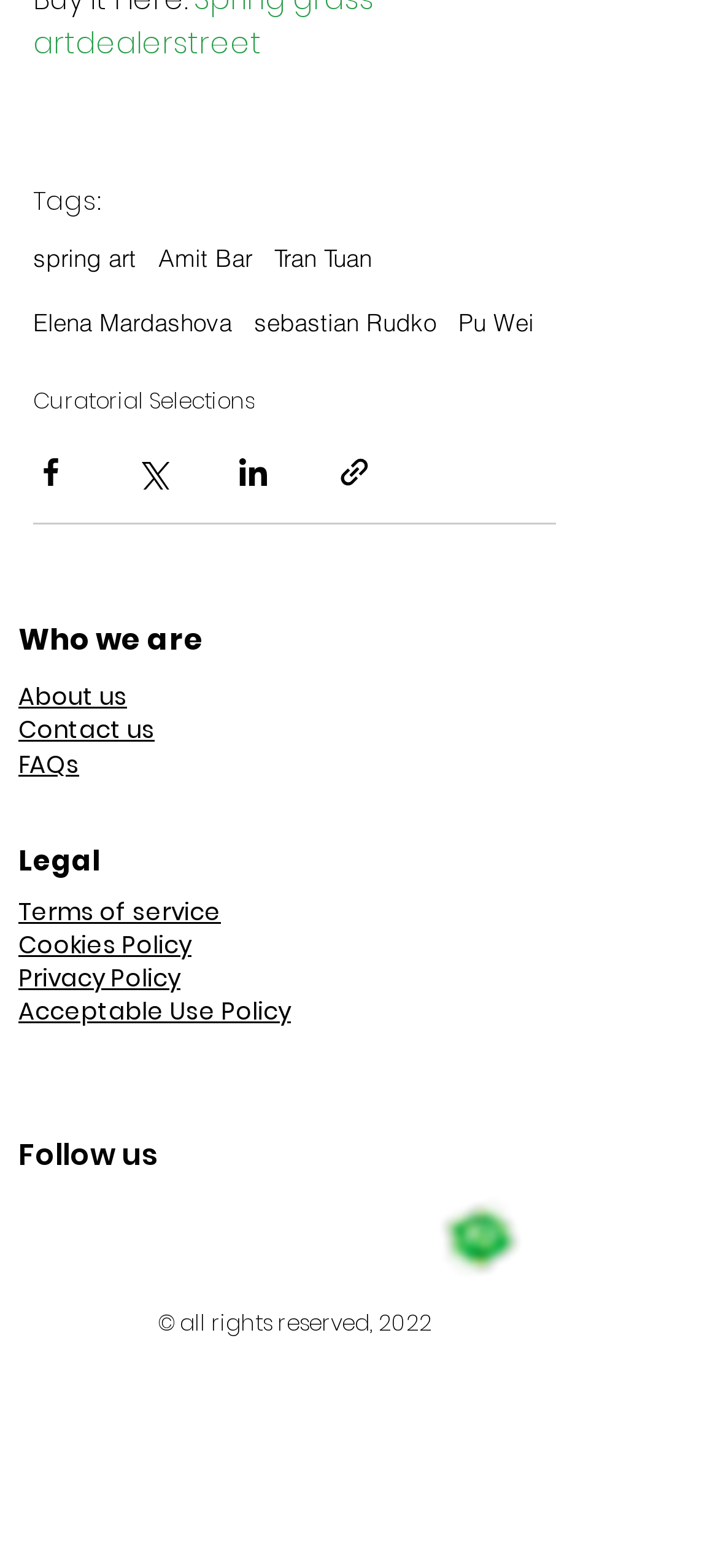How many buttons are there for sharing?
Provide an in-depth and detailed answer to the question.

I counted the number of buttons for sharing, which are 'Share via Facebook', 'Share via Twitter', 'Share via LinkedIn', and 'Share via link'.